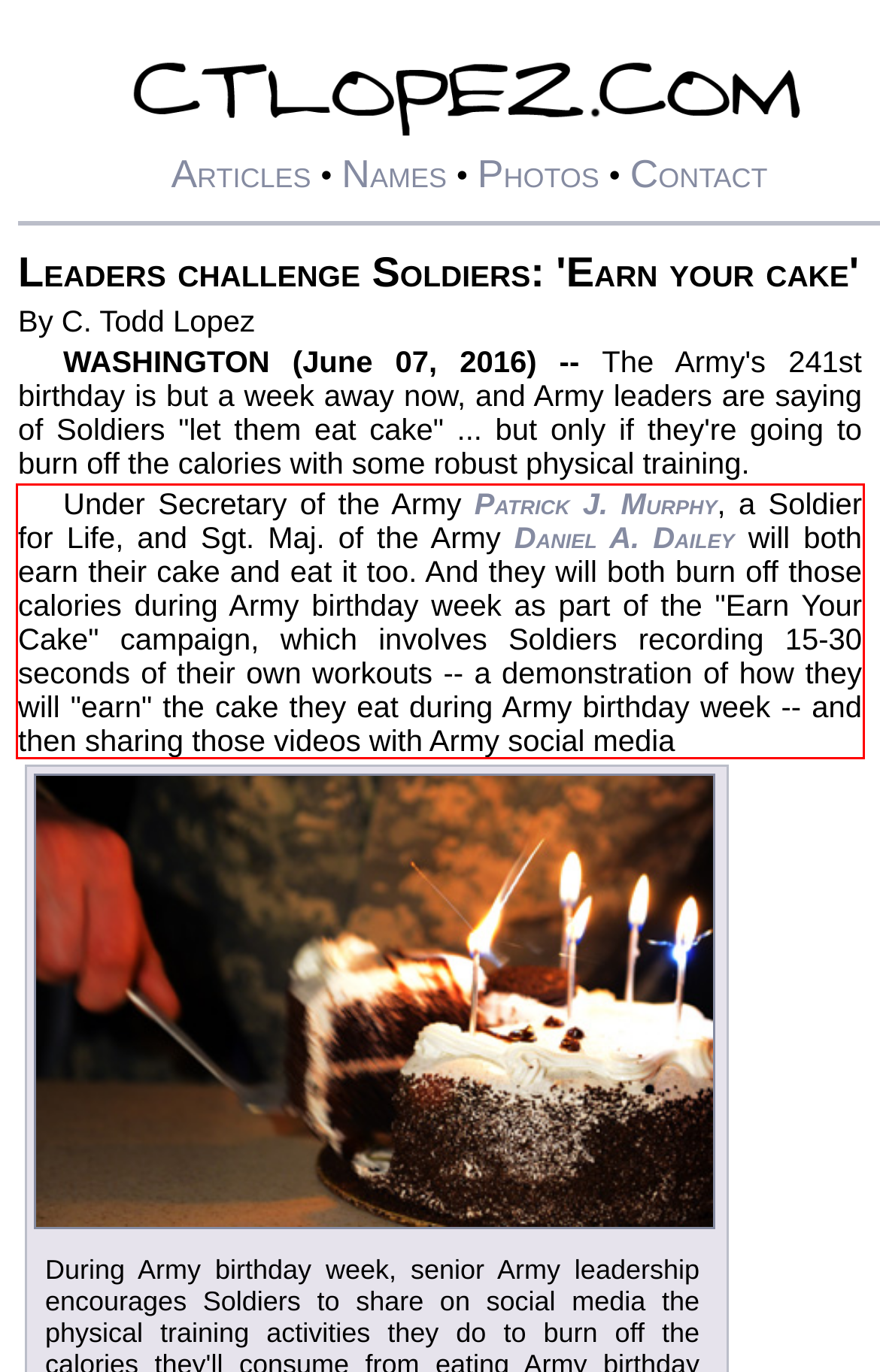With the provided screenshot of a webpage, locate the red bounding box and perform OCR to extract the text content inside it.

Under Secretary of the Army Patrick J. Murphy, a Soldier for Life, and Sgt. Maj. of the Army Daniel A. Dailey will both earn their cake and eat it too. And they will both burn off those calories during Army birthday week as part of the "Earn Your Cake" campaign, which involves Soldiers recording 15-30 seconds of their own workouts -- a demonstration of how they will "earn" the cake they eat during Army birthday week -- and then sharing those videos with Army social media